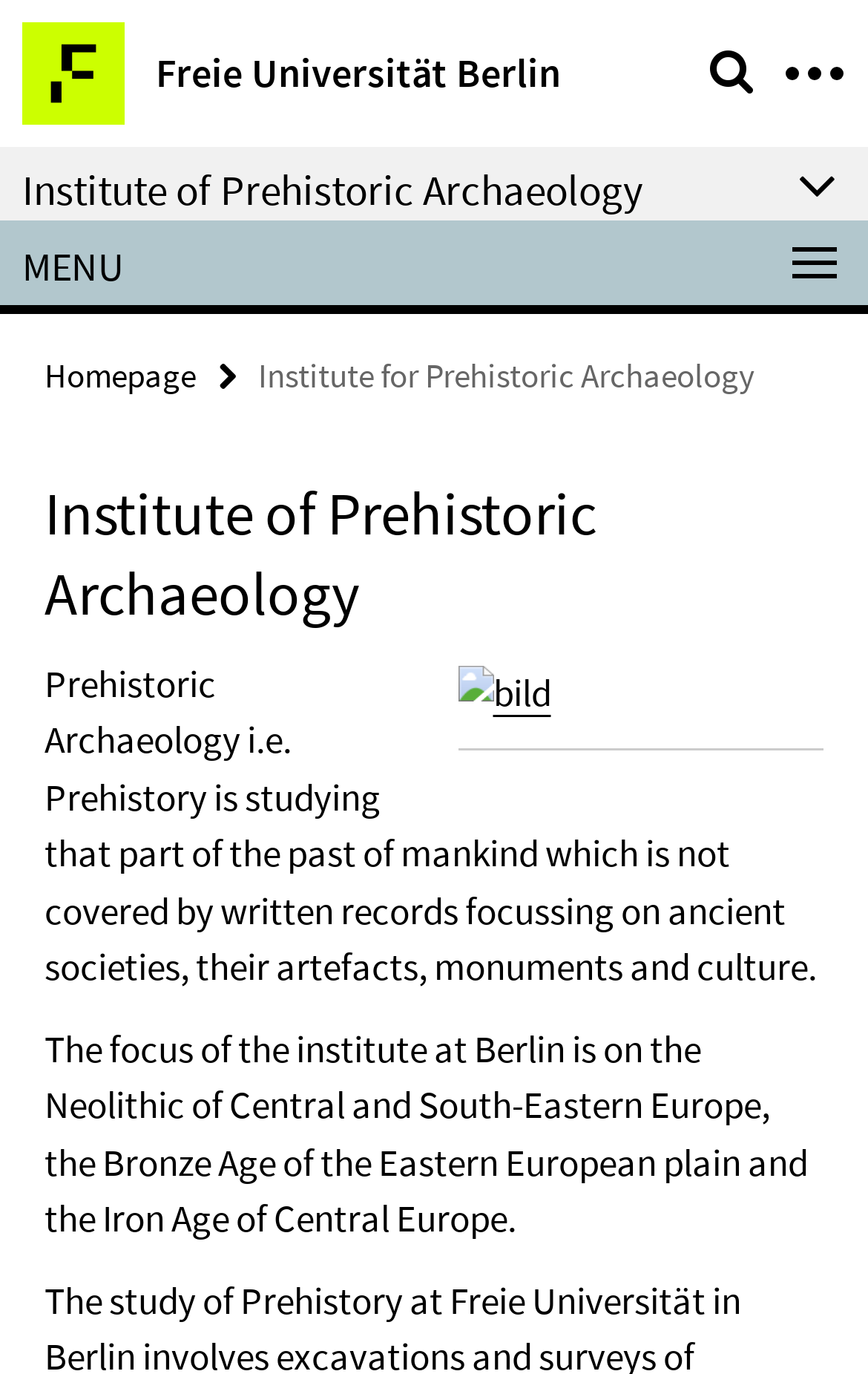Locate the primary heading on the webpage and return its text.

Institute of Prehistoric Archaeology